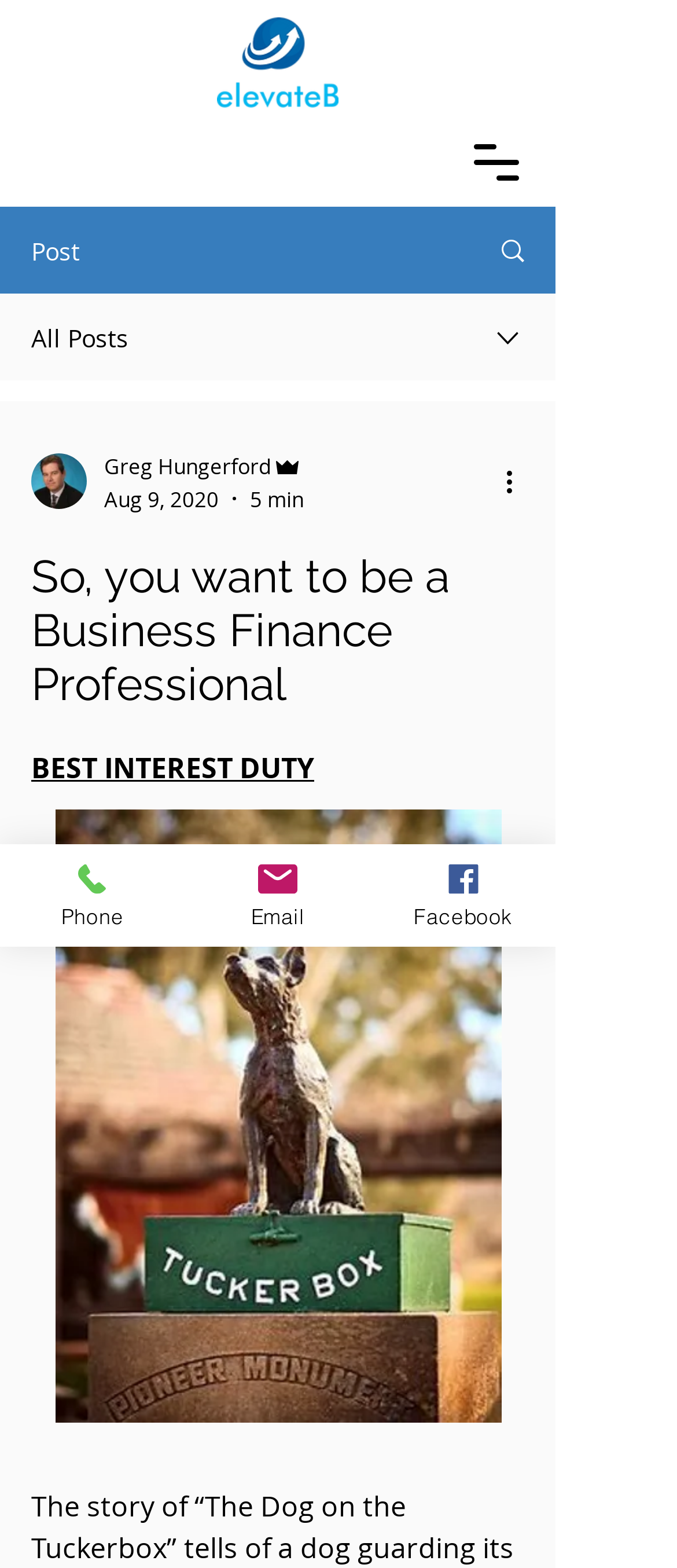Articulate a complete and detailed caption of the webpage elements.

This webpage appears to be a blog post or article about becoming a Business Finance Professional. At the top, there is a large image with the text "Elevate You and Your Business" and a button to open a navigation menu. Below this, there are several links and images, including a post title "Post" and an image, followed by a link to "All Posts" with another image.

On the left side, there is a profile section with a writer's picture, name "Greg Hungerford", and title "Admin". Below this, there is a date "Aug 9, 2020" and a time "5 min". There is also a button "More actions" with an image.

The main content of the page is a heading "So, you want to be a Business Finance Professional" followed by a subheading "BEST INTEREST DUTY" and a long block of text. There is a button below this text, but its purpose is unclear.

At the bottom of the page, there are three links to contact the author or website, labeled "Phone", "Email", and "Facebook", each with a corresponding image.

There are a total of 7 images on the page, including the profile picture, navigation menu button, and social media links. There are also 5 buttons, including the navigation menu button, "More actions" button, and the button below the main text.